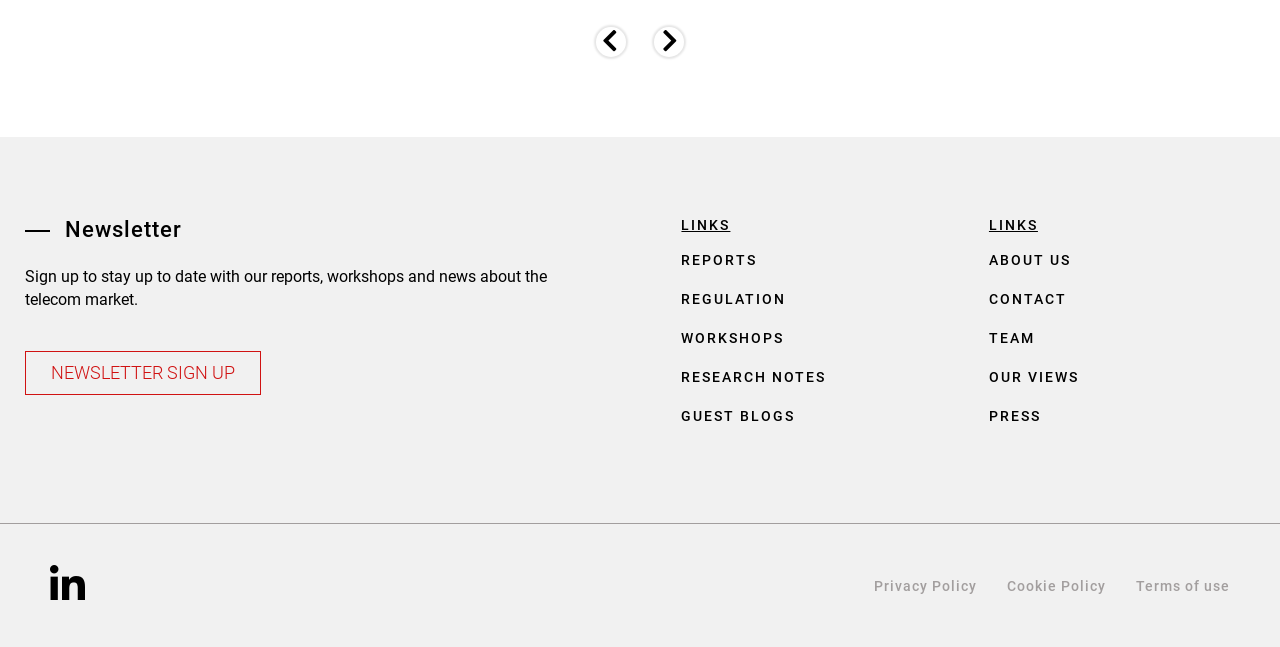Locate the bounding box coordinates of the area you need to click to fulfill this instruction: 'View reports'. The coordinates must be in the form of four float numbers ranging from 0 to 1: [left, top, right, bottom].

[0.532, 0.389, 0.592, 0.413]